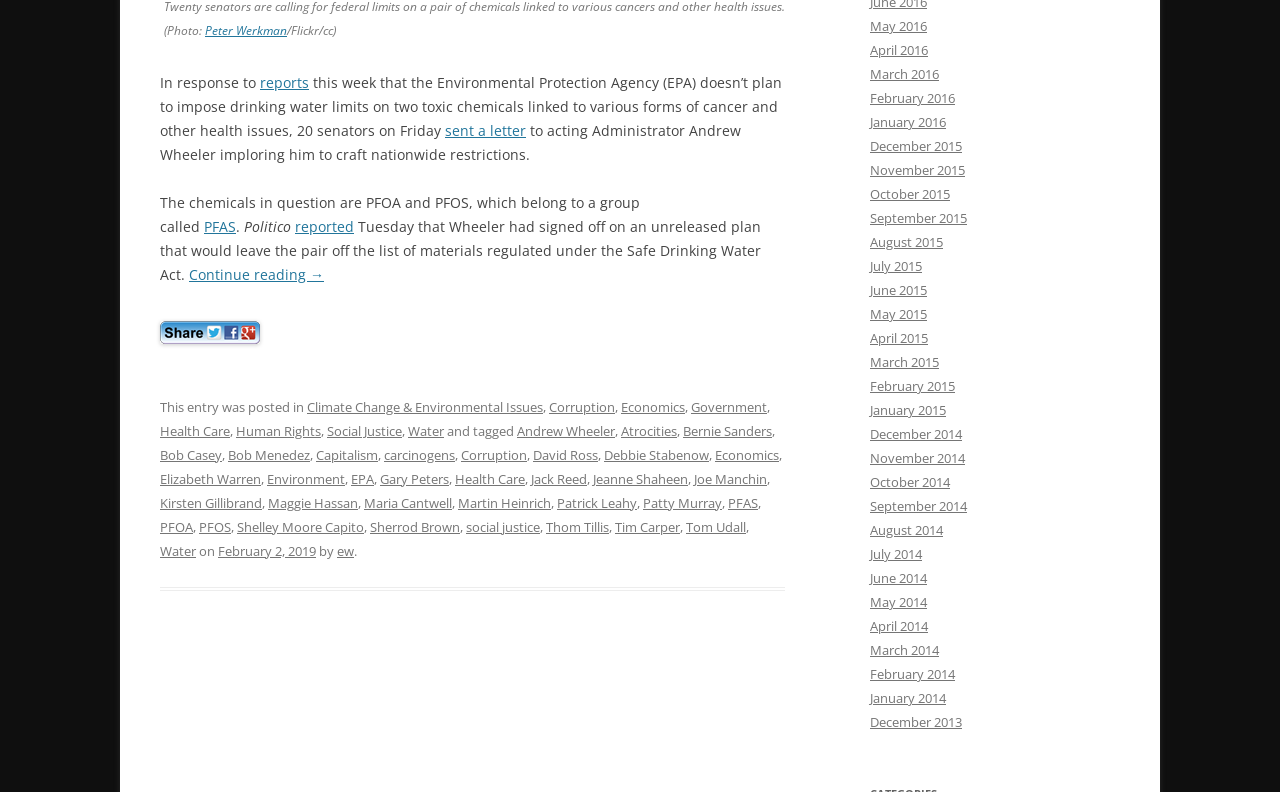What is the name of the news organization that reported on Wheeler's plan?
Based on the image, answer the question with as much detail as possible.

The article mentions that Politico reported on Tuesday that Wheeler had signed off on an unreleased plan that would leave the pair off the list of materials regulated under the Safe Drinking Water Act.